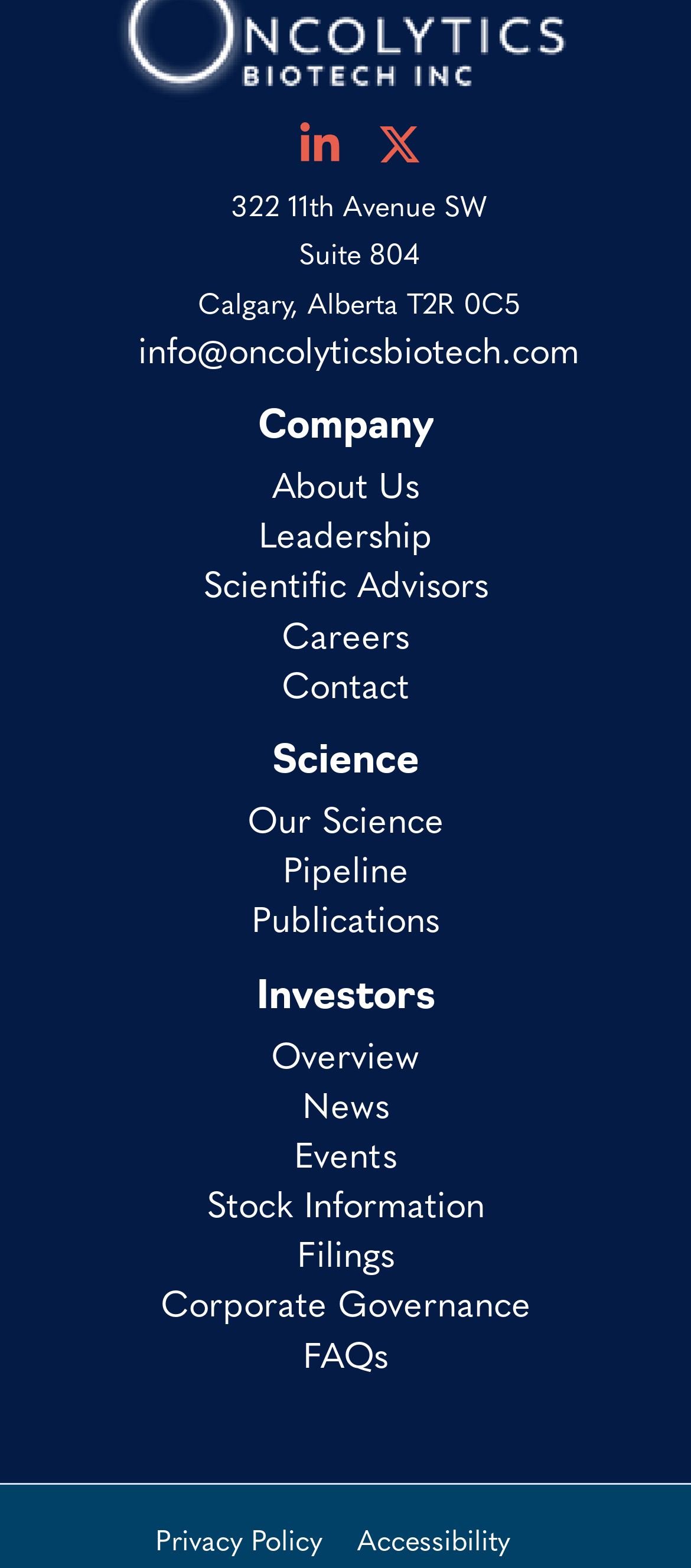Bounding box coordinates are given in the format (top-left x, top-left y, bottom-right x, bottom-right y). All values should be floating point numbers between 0 and 1. Provide the bounding box coordinate for the UI element described as: Corporate Governance

[0.232, 0.823, 0.768, 0.846]